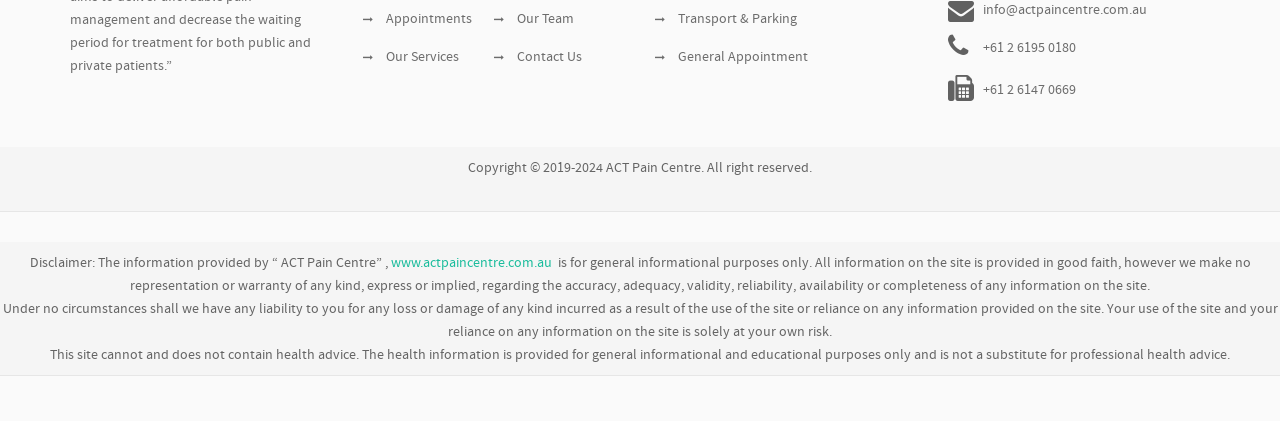What is the purpose of the General Appointment link?
Please provide a single word or phrase based on the screenshot.

To book an appointment